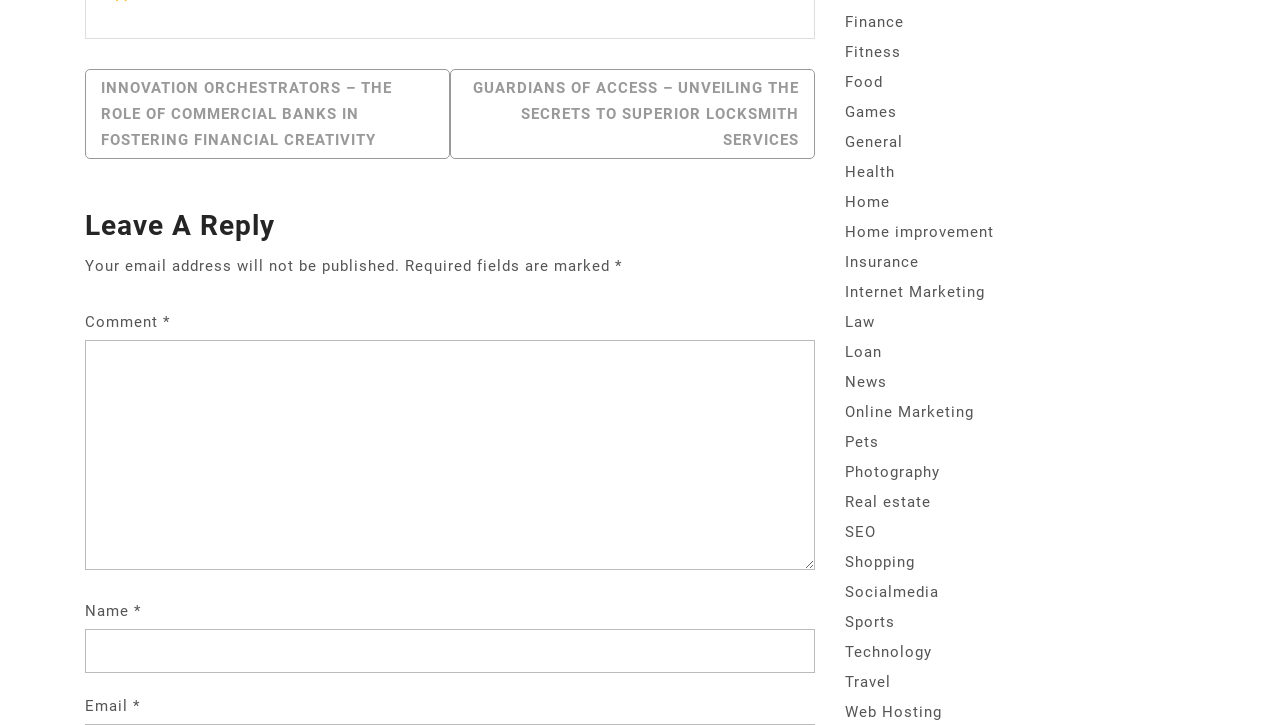Determine the bounding box coordinates of the section to be clicked to follow the instruction: "Enter a comment in the 'Comment *' textbox". The coordinates should be given as four float numbers between 0 and 1, formatted as [left, top, right, bottom].

[0.066, 0.469, 0.637, 0.786]